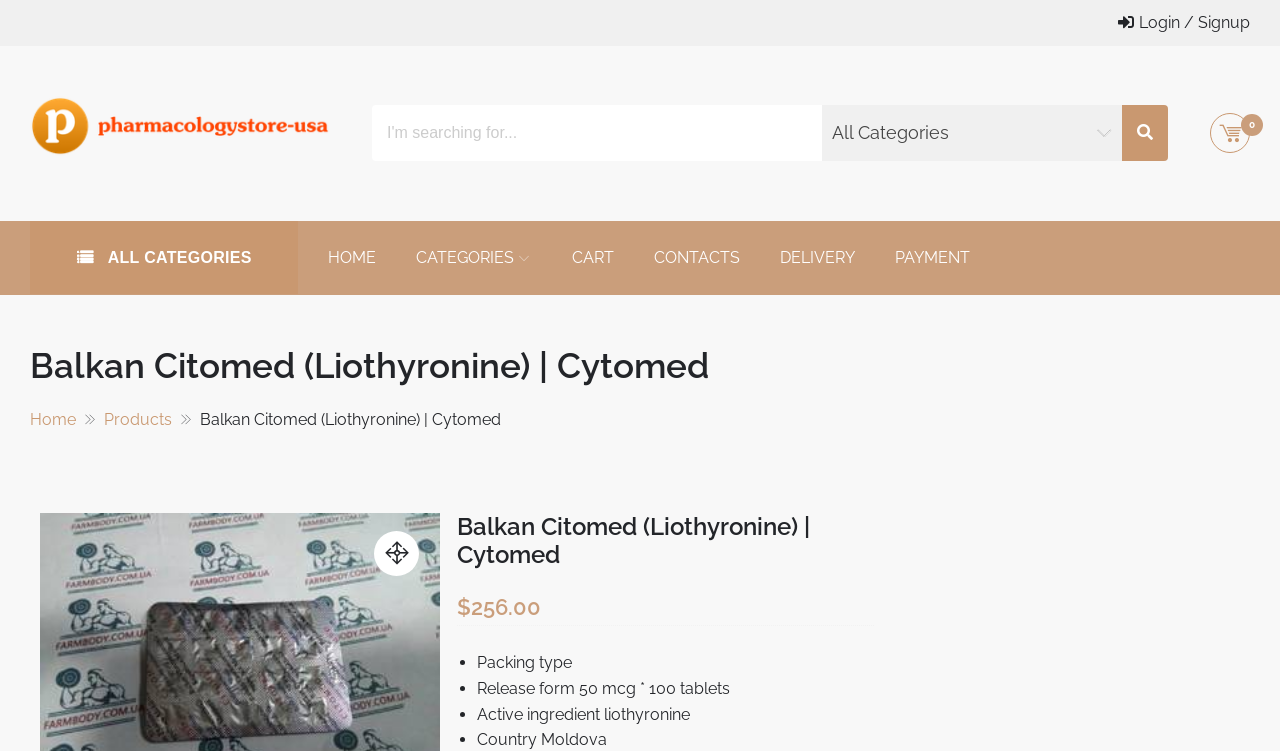Answer the question below using just one word or a short phrase: 
What is the active ingredient of Balkan Citomed?

Liothyronine